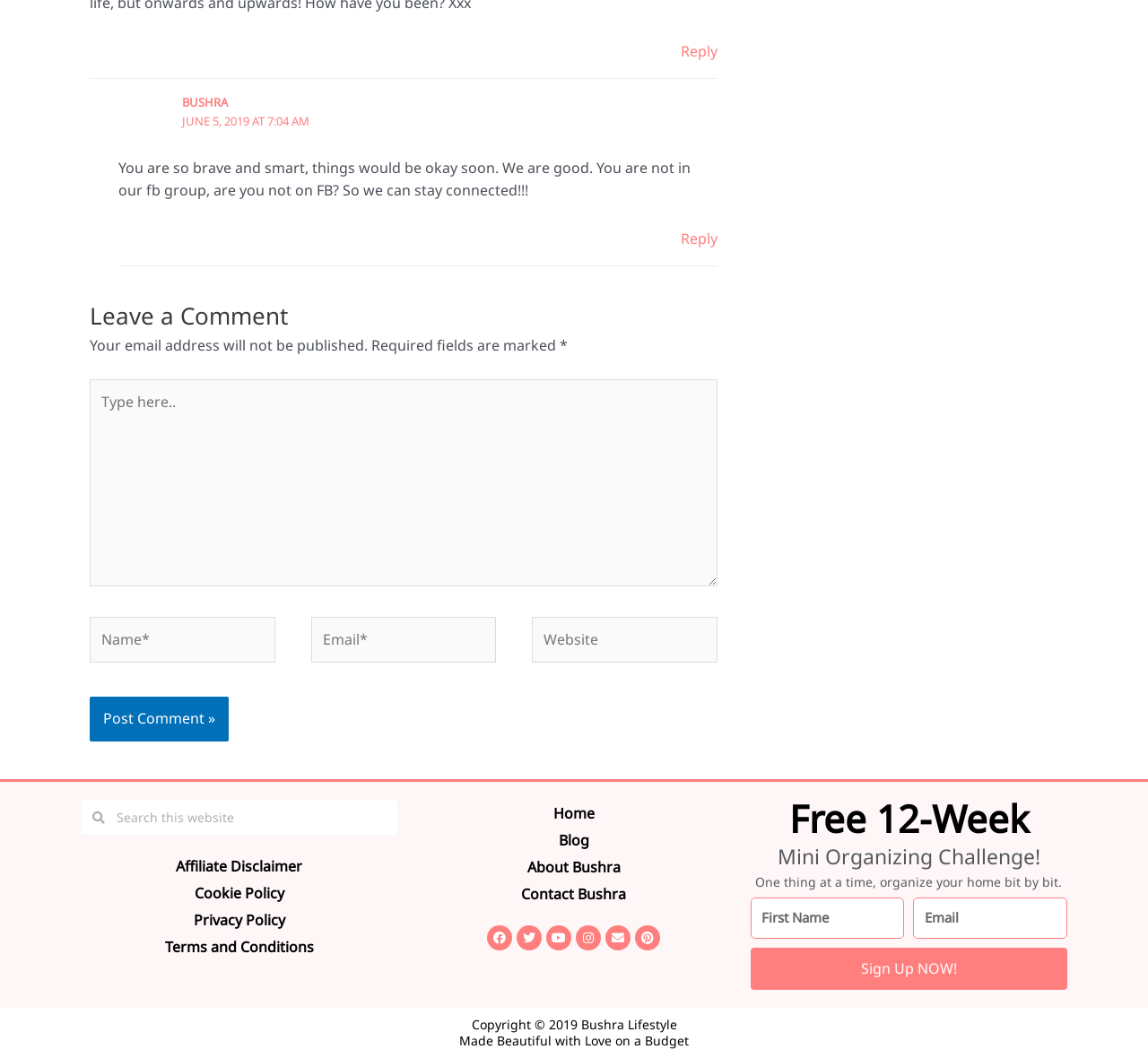Please locate the clickable area by providing the bounding box coordinates to follow this instruction: "Leave a comment".

[0.078, 0.258, 0.625, 0.316]